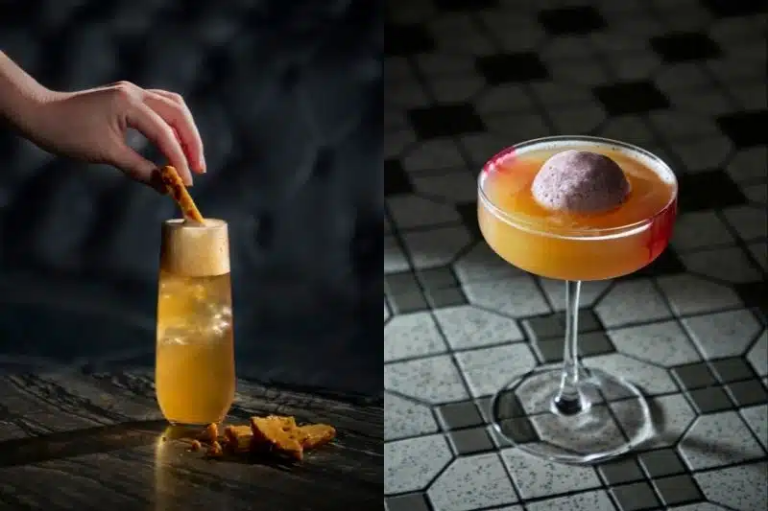Present a detailed portrayal of the image.

The image showcases two exquisite cocktails from Quinary, a renowned avant-garde mixology bar in Hong Kong, celebrating its 10th anniversary with innovative creations. On the left, a hand gracefully dips a striking cocktail featuring a frothy top, paired with a delicate piece of what appears to be an edible garnish, accentuating the drink's playful nature. To the right, a beautifully crafted cocktail is presented in an elegant coupe glass, topped with a sphere of vibrant sorbet, which hints at a multisensory experience. The background exudes a sophisticated ambiance, reflecting Quinary's commitment to pushing the boundaries of mixology and artistry. This image serves as a visual representation of their new cocktail series, "The Timeless Imagination," and the unique guestshifts titled "Stay Friends with Exes," which will spotlight ex-bartenders who have contributed to their legacy over the past decade.